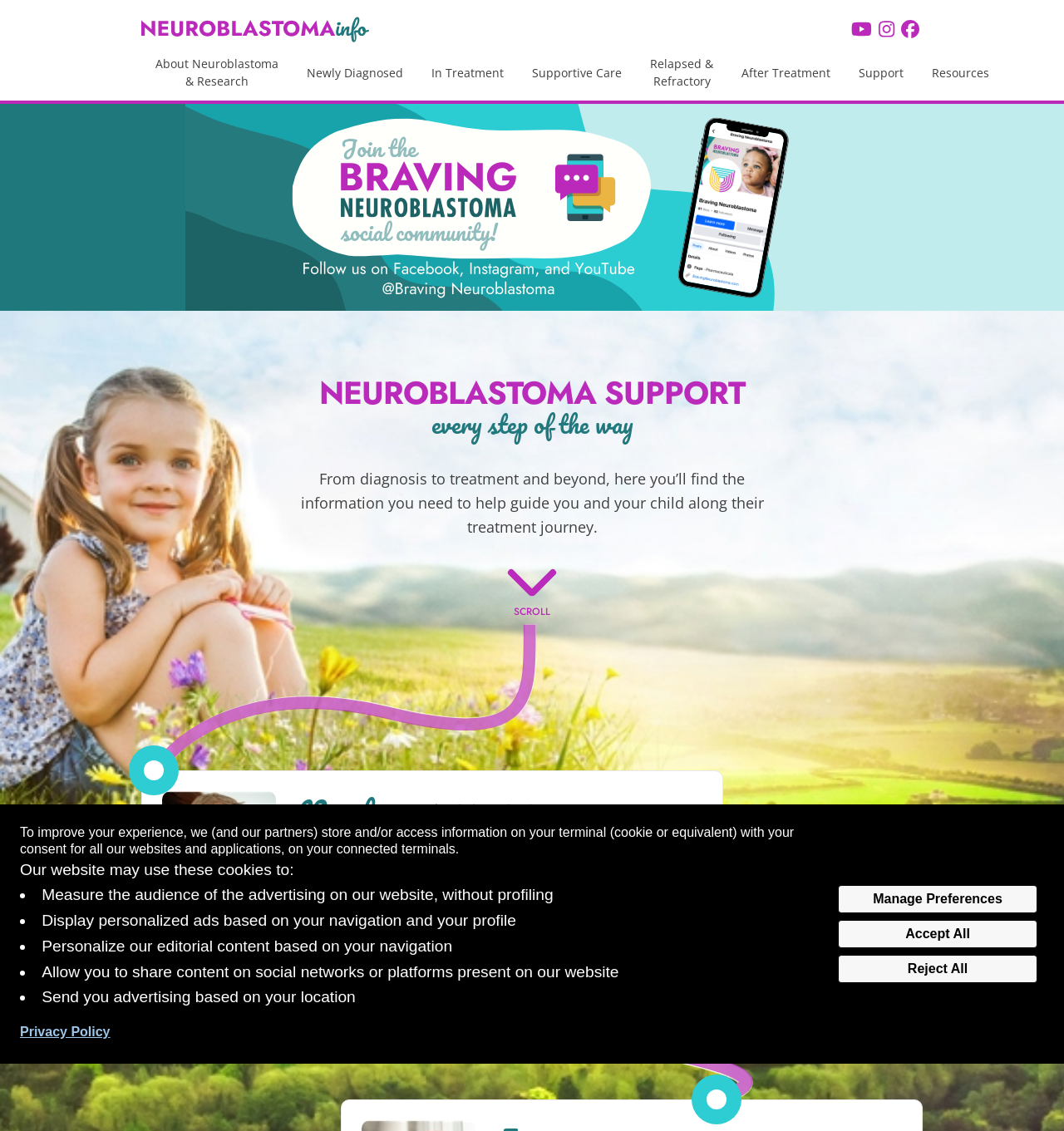Locate the bounding box coordinates of the area that needs to be clicked to fulfill the following instruction: "Read about supportive care". The coordinates should be in the format of four float numbers between 0 and 1, namely [left, top, right, bottom].

[0.488, 0.043, 0.597, 0.088]